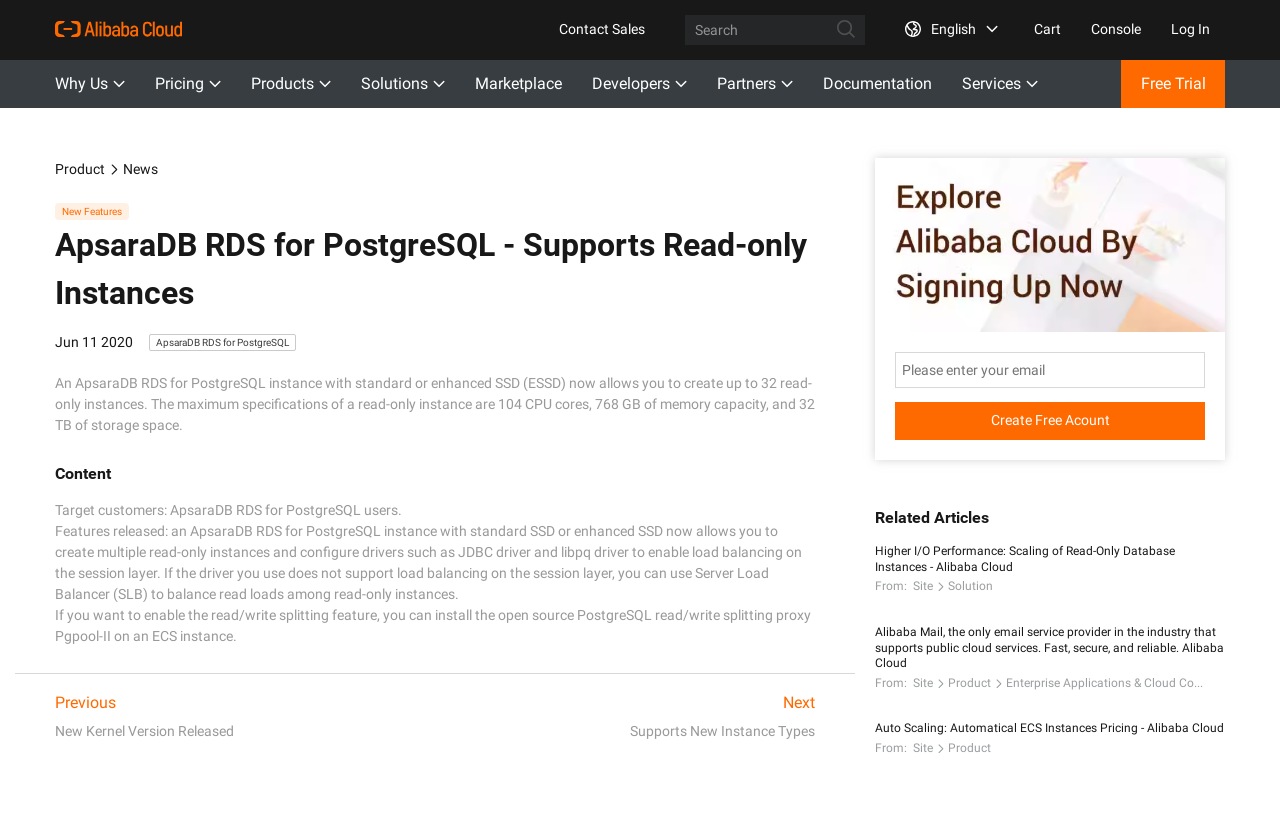What is the topic of the related article 'Higher I/O Performance: Scaling of Read-Only Database Instances'?
Give a detailed response to the question by analyzing the screenshot.

The related article 'Higher I/O Performance: Scaling of Read-Only Database Instances' is about scaling read-only database instances, which is related to the topic of ApsaraDB RDS for PostgreSQL.